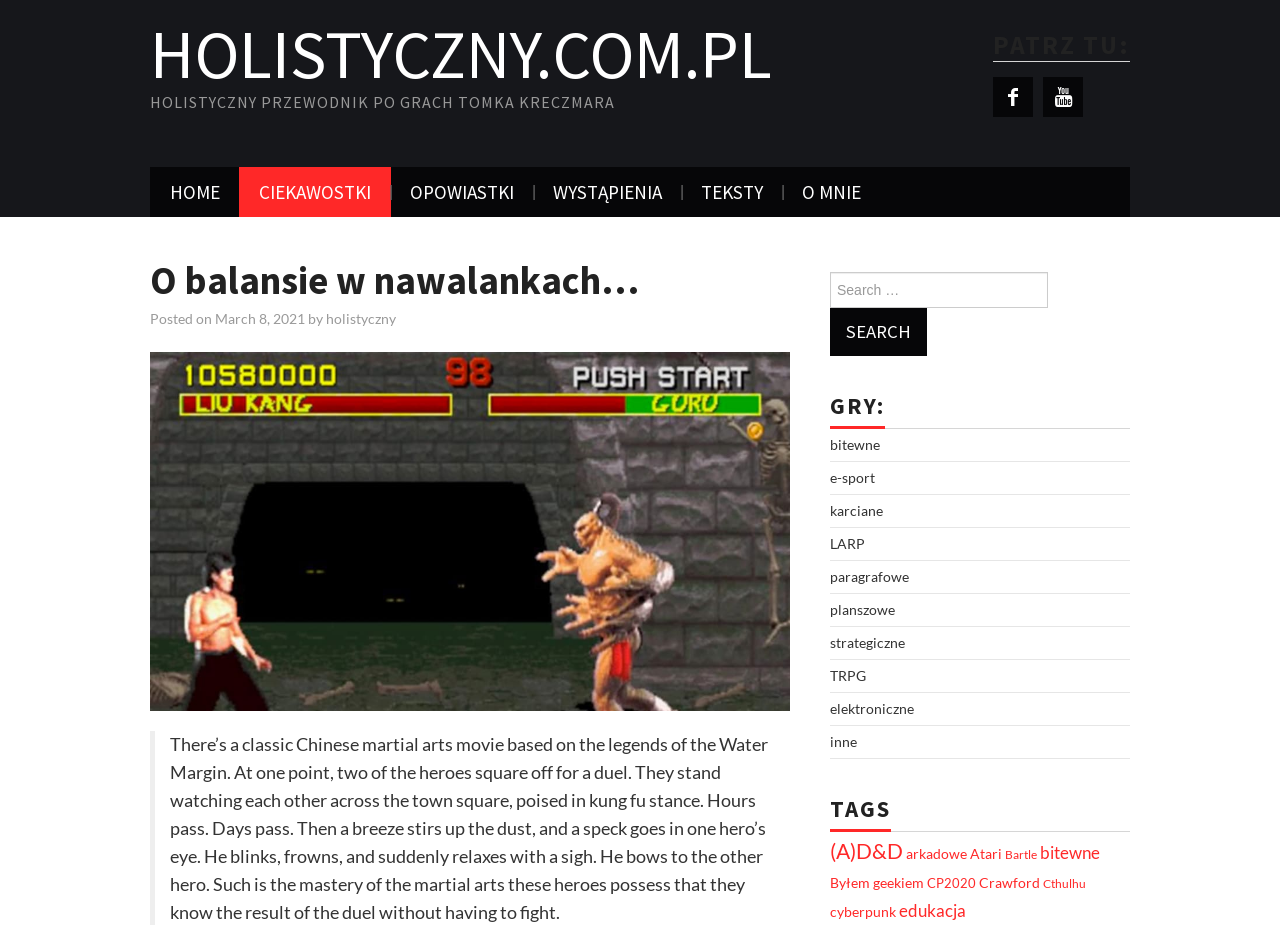Can you find the bounding box coordinates for the element to click on to achieve the instruction: "Explore the 'CIEKAWOSTKI' section"?

[0.187, 0.18, 0.305, 0.234]